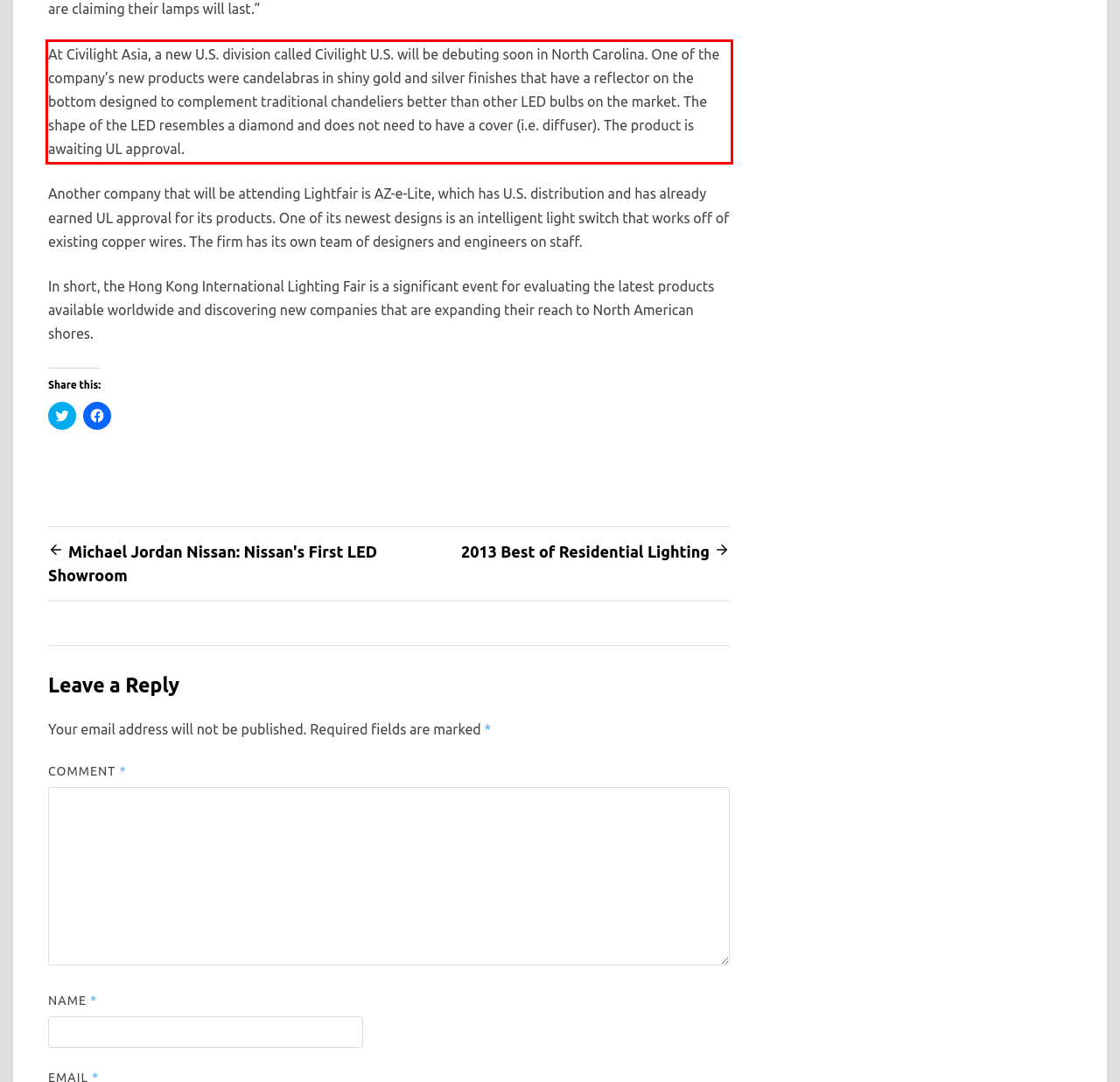Please identify the text within the red rectangular bounding box in the provided webpage screenshot.

At Civilight Asia, a new U.S. division called Civilight U.S. will be debuting soon in North Carolina. One of the company’s new products were candelabras in shiny gold and silver finishes that have a reflector on the bottom designed to complement traditional chandeliers better than other LED bulbs on the market. The shape of the LED resembles a diamond and does not need to have a cover (i.e. diffuser). The product is awaiting UL approval.